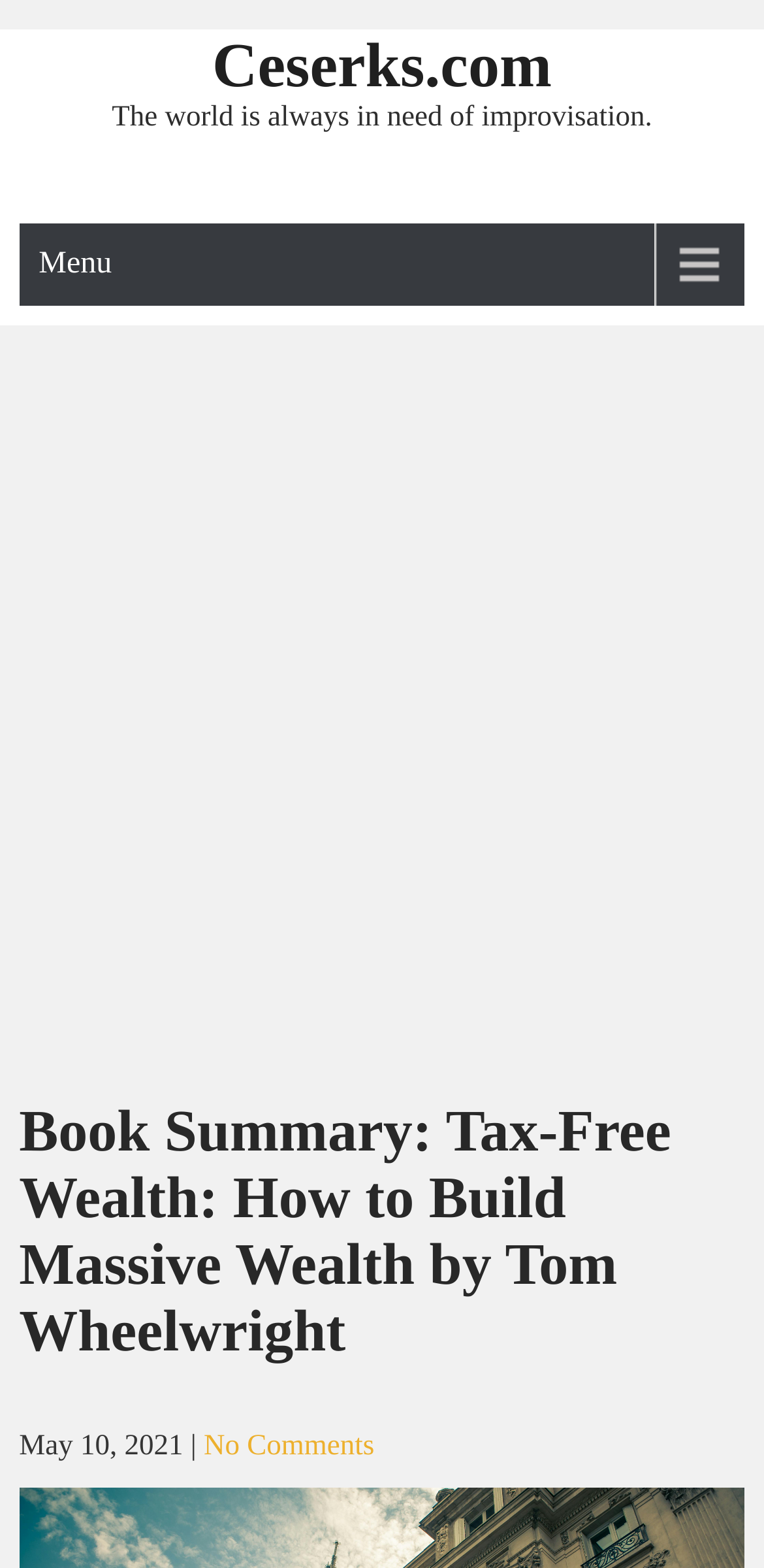Please answer the following query using a single word or phrase: 
How many comments does the book summary have?

No Comments